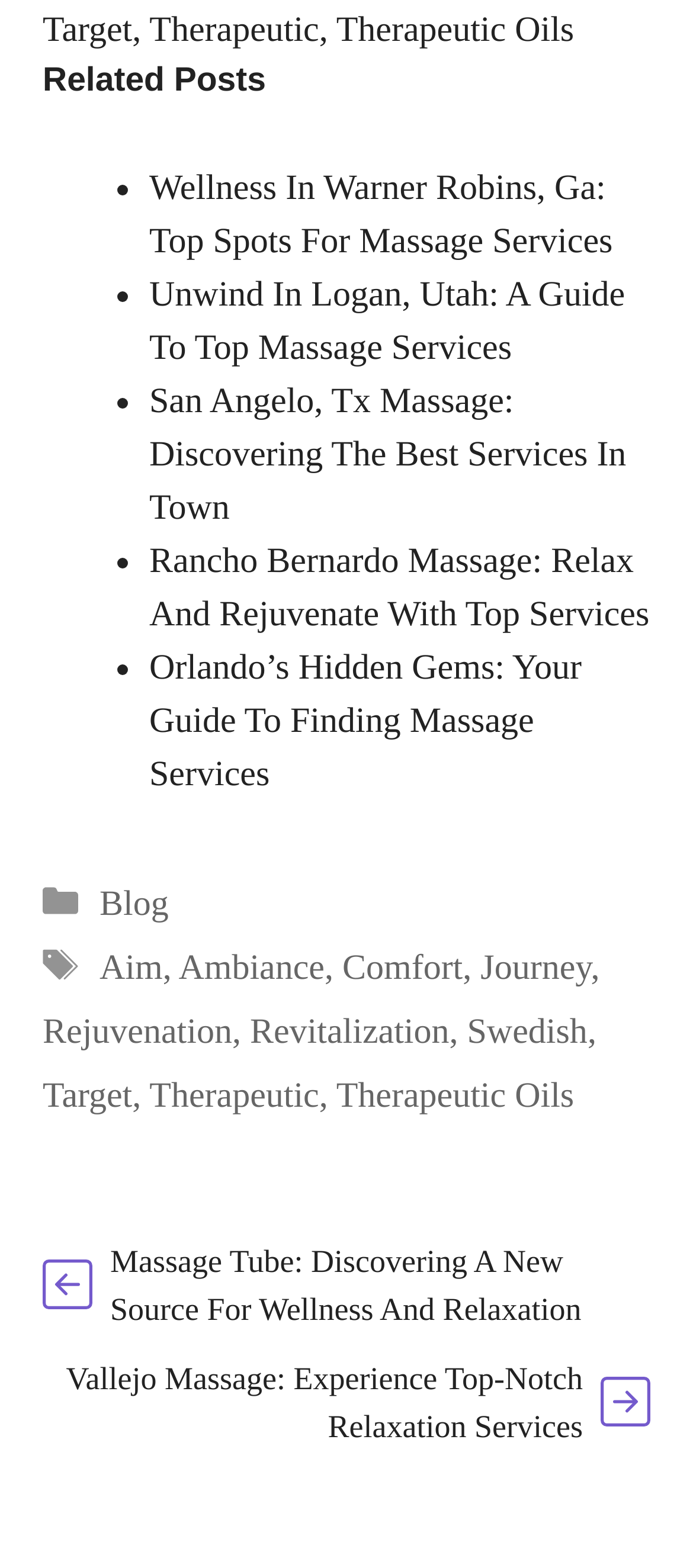Based on the element description Ehtasham Alam, identify the bounding box of the UI element in the given webpage screenshot. The coordinates should be in the format (top-left x, top-left y, bottom-right x, bottom-right y) and must be between 0 and 1.

None